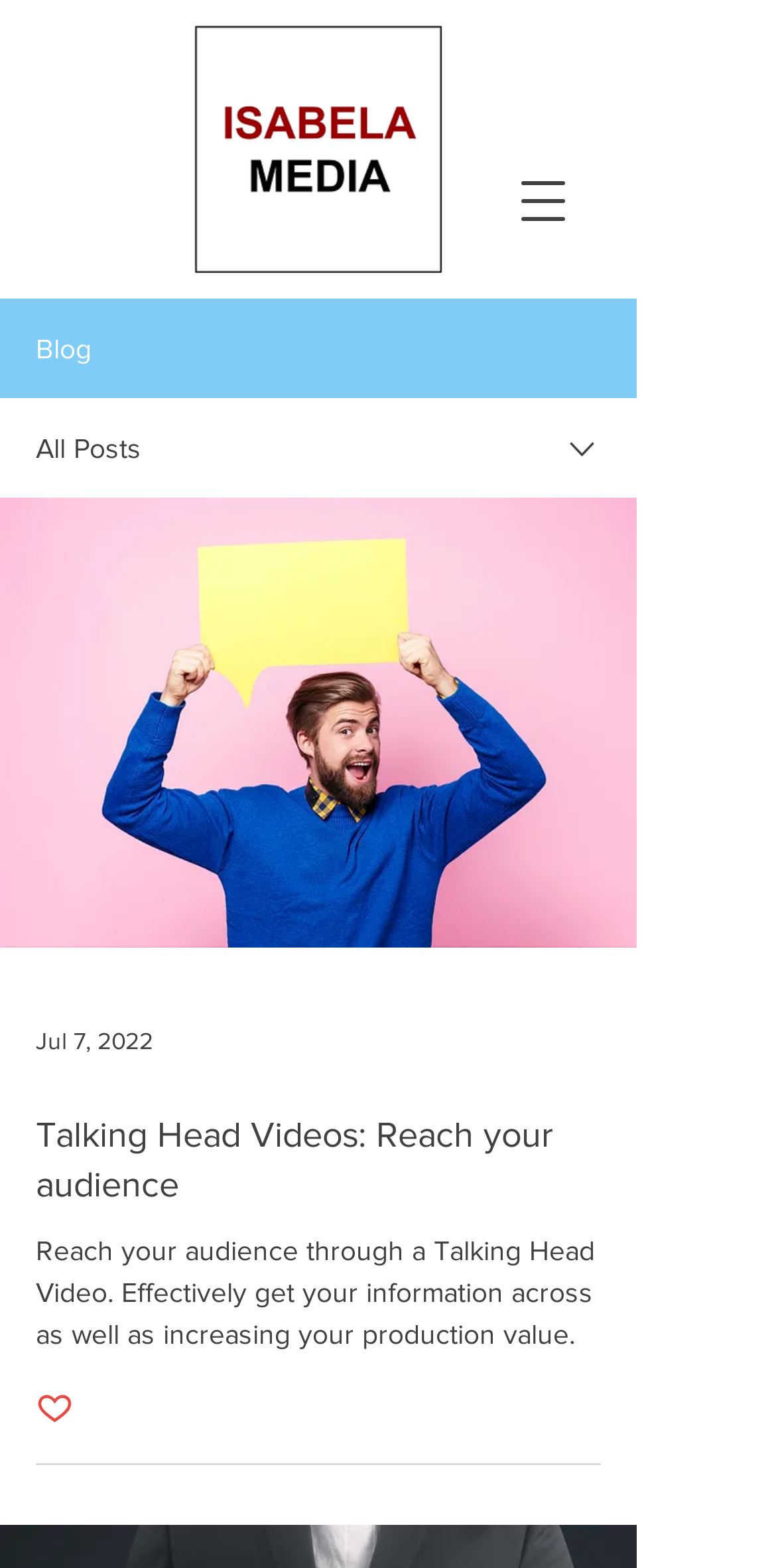Locate and provide the bounding box coordinates for the HTML element that matches this description: "aria-label="Open navigation menu"".

[0.592, 0.076, 0.805, 0.179]